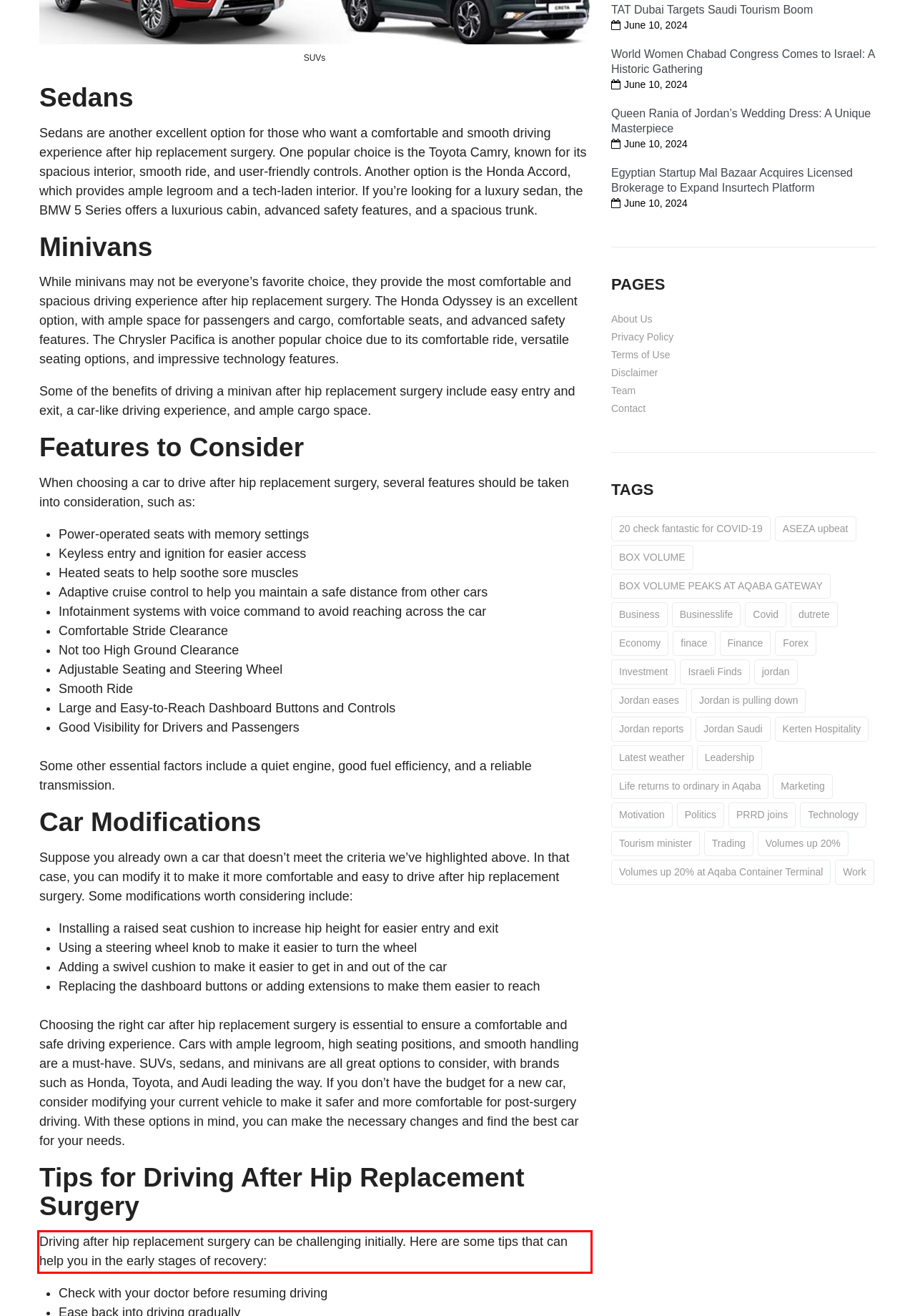Examine the screenshot of the webpage, locate the red bounding box, and generate the text contained within it.

Driving after hip replacement surgery can be challenging initially. Here are some tips that can help you in the early stages of recovery: